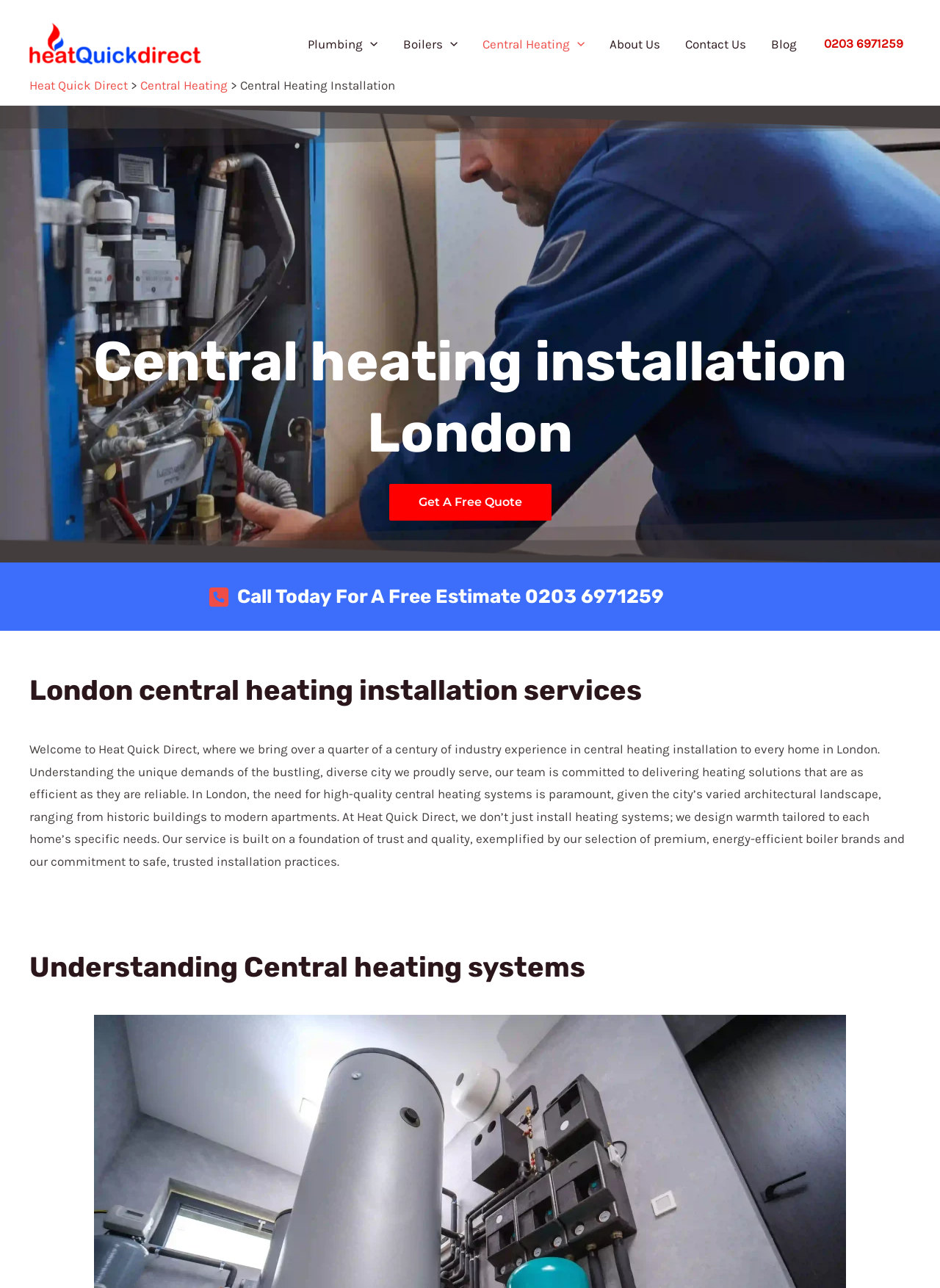Pinpoint the bounding box coordinates of the clickable element to carry out the following instruction: "Visit the About Us page."

[0.635, 0.014, 0.716, 0.054]